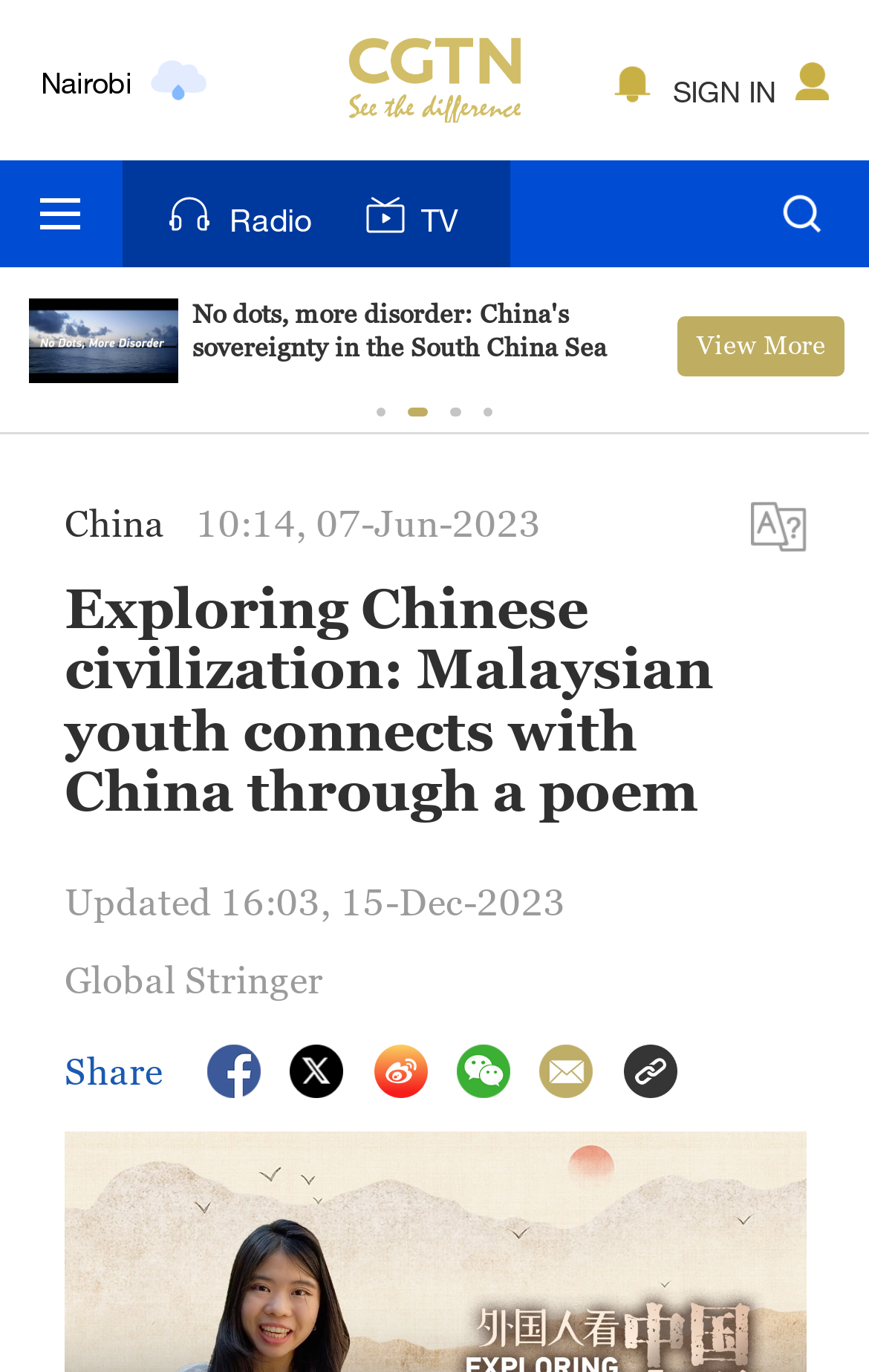Based on the element description, predict the bounding box coordinates (top-left x, top-left y, bottom-right x, bottom-right y) for the UI element in the screenshot: Radio

[0.141, 0.117, 0.372, 0.195]